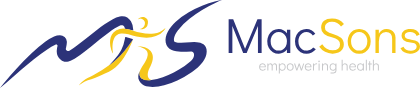Offer a detailed narrative of the image.

The image displays the logo of MacSons, a company focused on health empowerment. The logo features a dynamic and stylized figure in motion, symbolizing vitality and health, with vibrant blue and yellow colors that convey energy and optimism. The text "MacSons" is prominently featured in a modern font, while the tagline "empowering health" is presented in a softer gray, emphasizing the company's mission to support and enhance wellbeing. This design reflects MacSons' commitment to promoting health and wellness in a visually appealing manner.